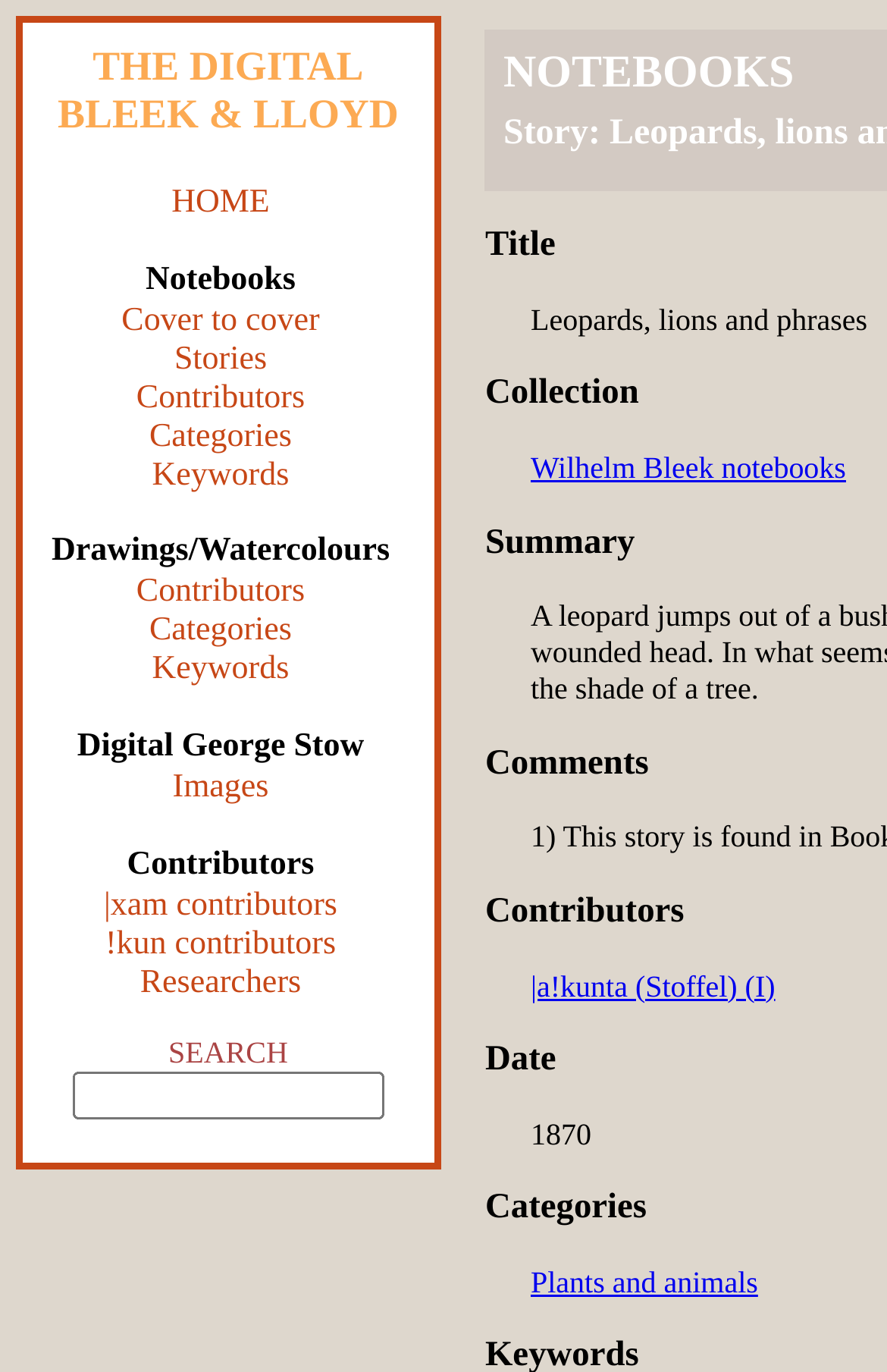Answer the question in a single word or phrase:
How many links are there in the top menu?

6